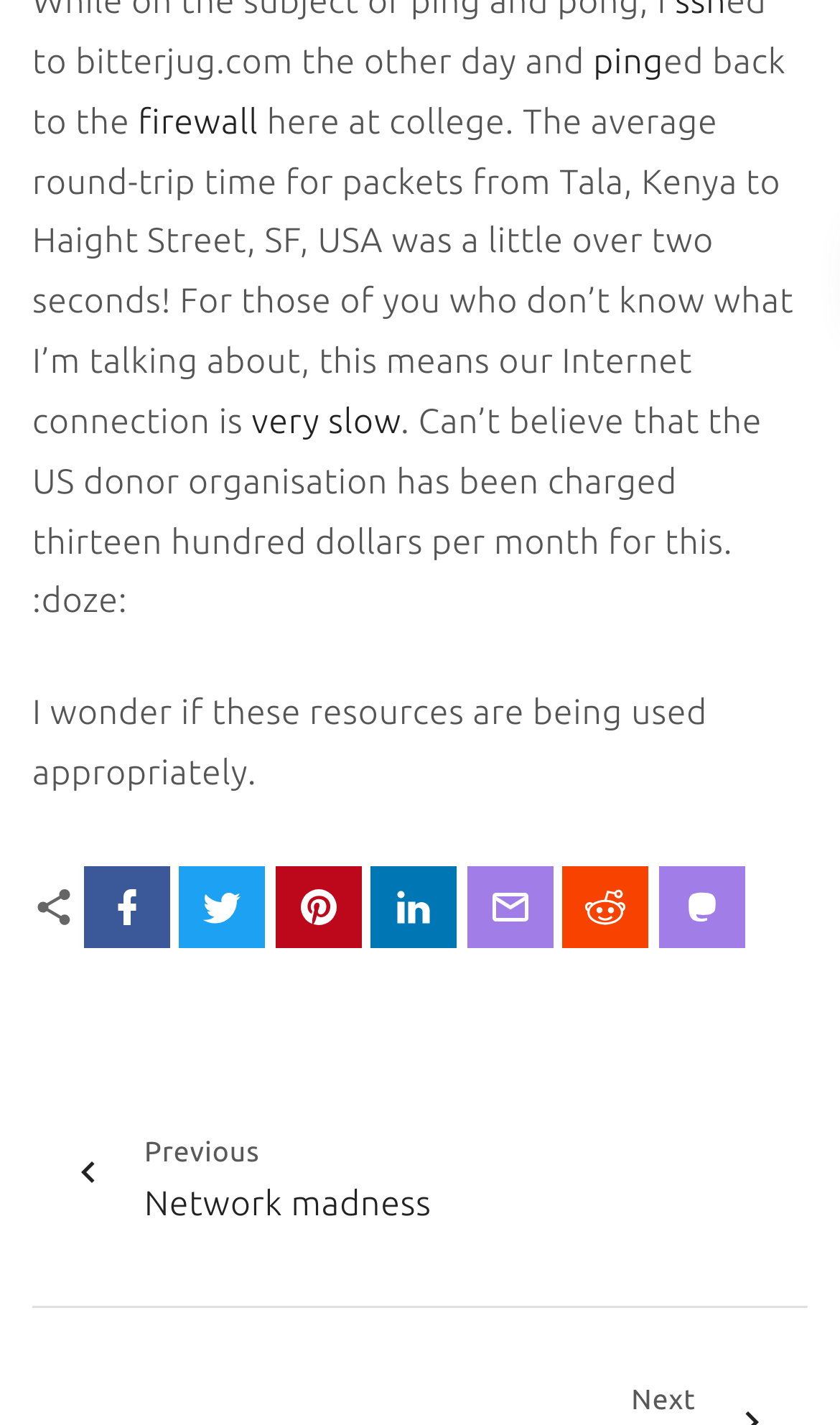Please mark the clickable region by giving the bounding box coordinates needed to complete this instruction: "click on ping".

[0.706, 0.03, 0.79, 0.057]